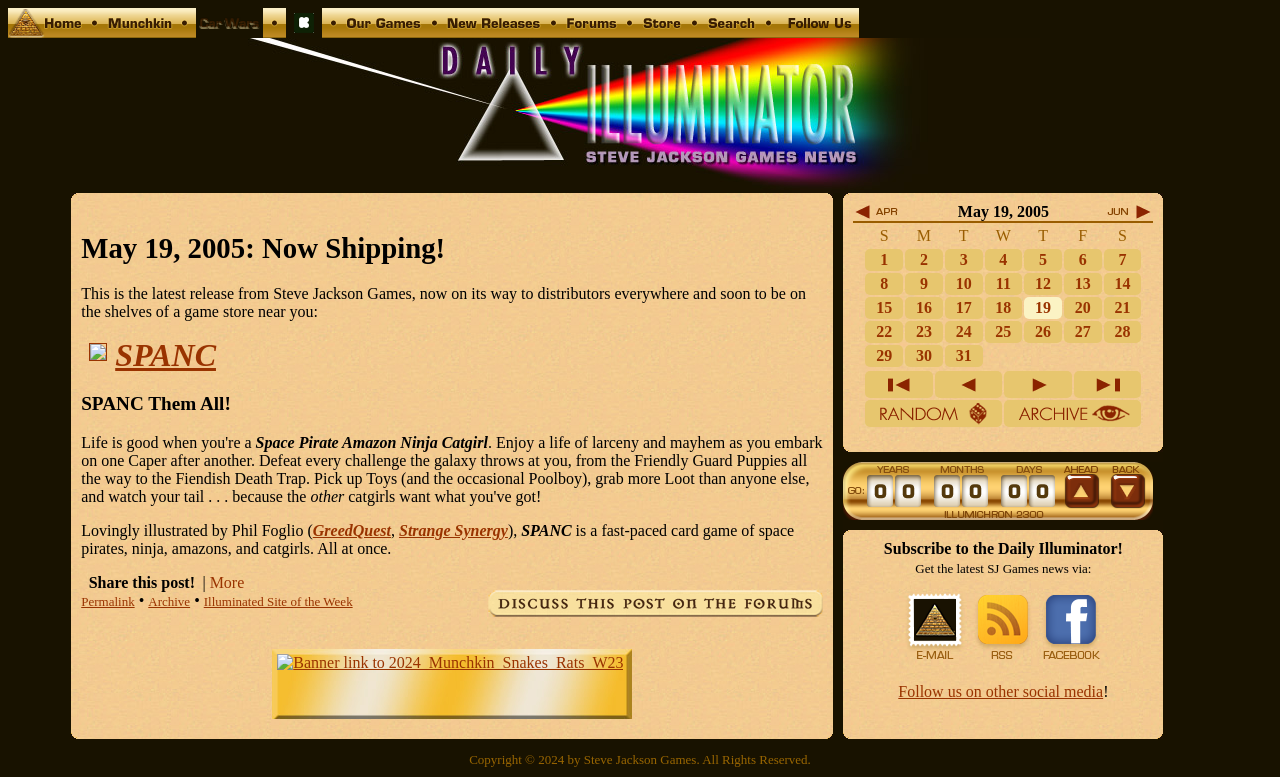Using floating point numbers between 0 and 1, provide the bounding box coordinates in the format (top-left x, top-left y, bottom-right x, bottom-right y). Locate the UI element described here: title="June 2005"

[0.864, 0.269, 0.901, 0.288]